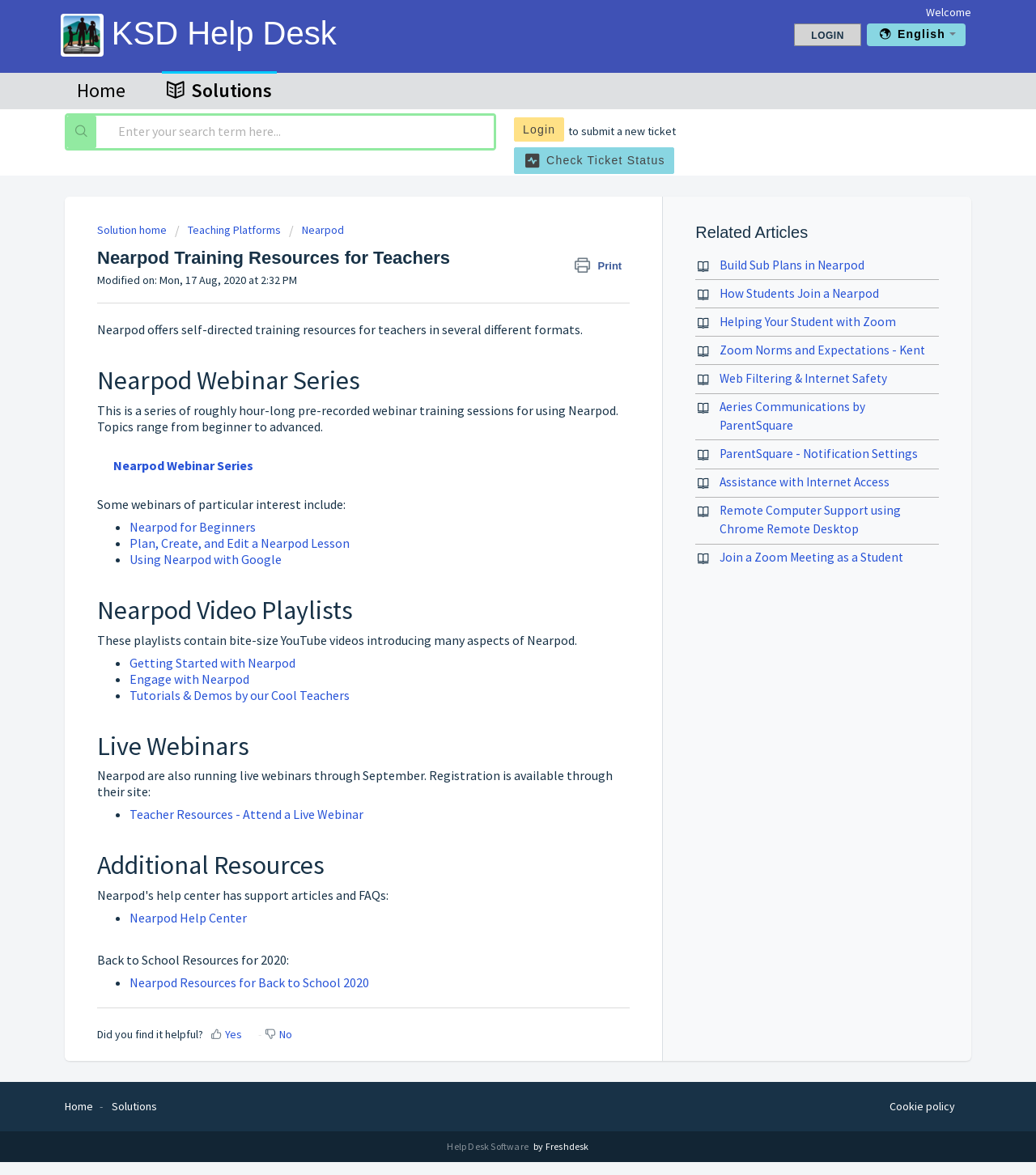Please indicate the bounding box coordinates of the element's region to be clicked to achieve the instruction: "Enter your name". Provide the coordinates as four float numbers between 0 and 1, i.e., [left, top, right, bottom].

None